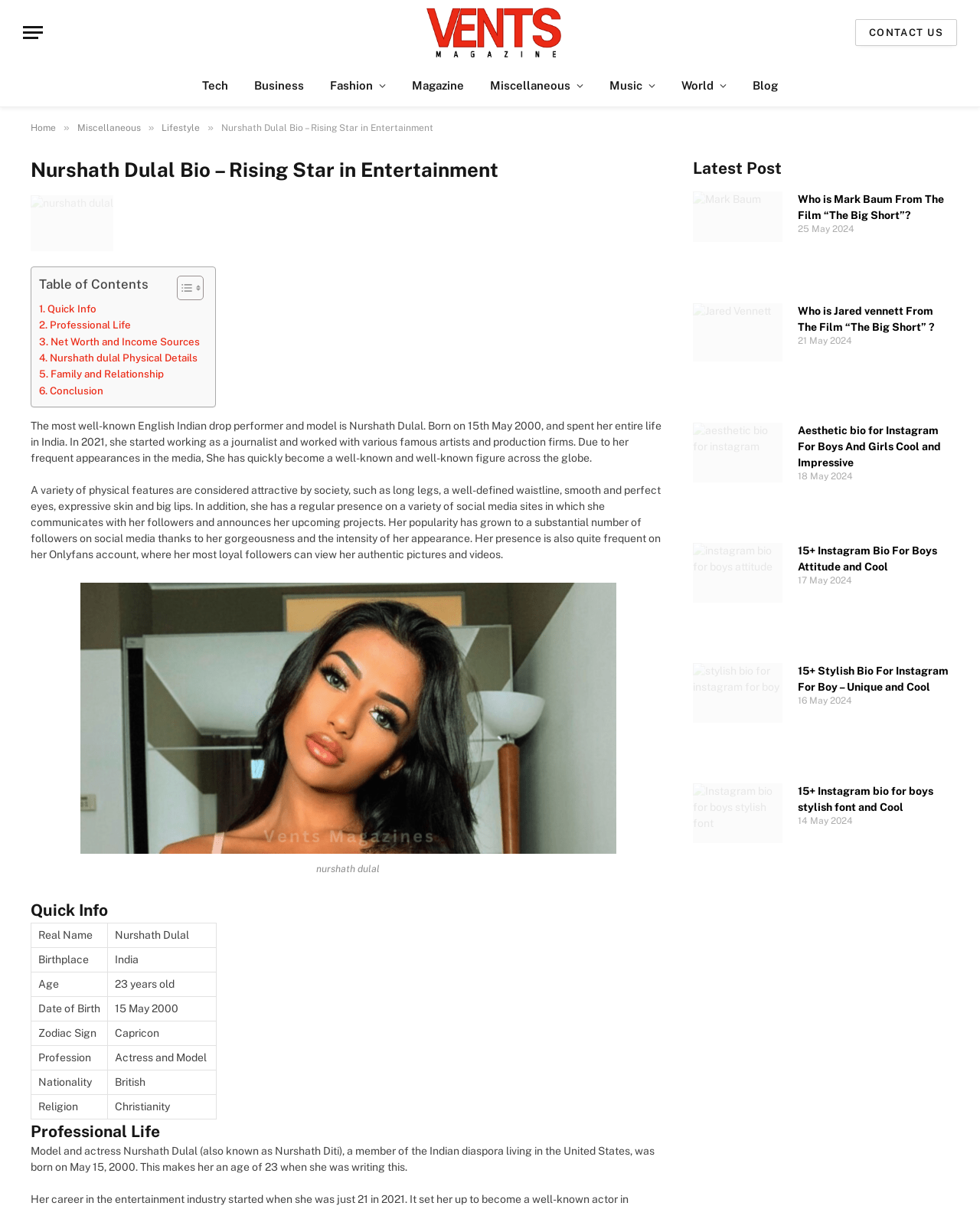Given the following UI element description: "Net Worth and Income Sources", find the bounding box coordinates in the webpage screenshot.

[0.04, 0.277, 0.204, 0.29]